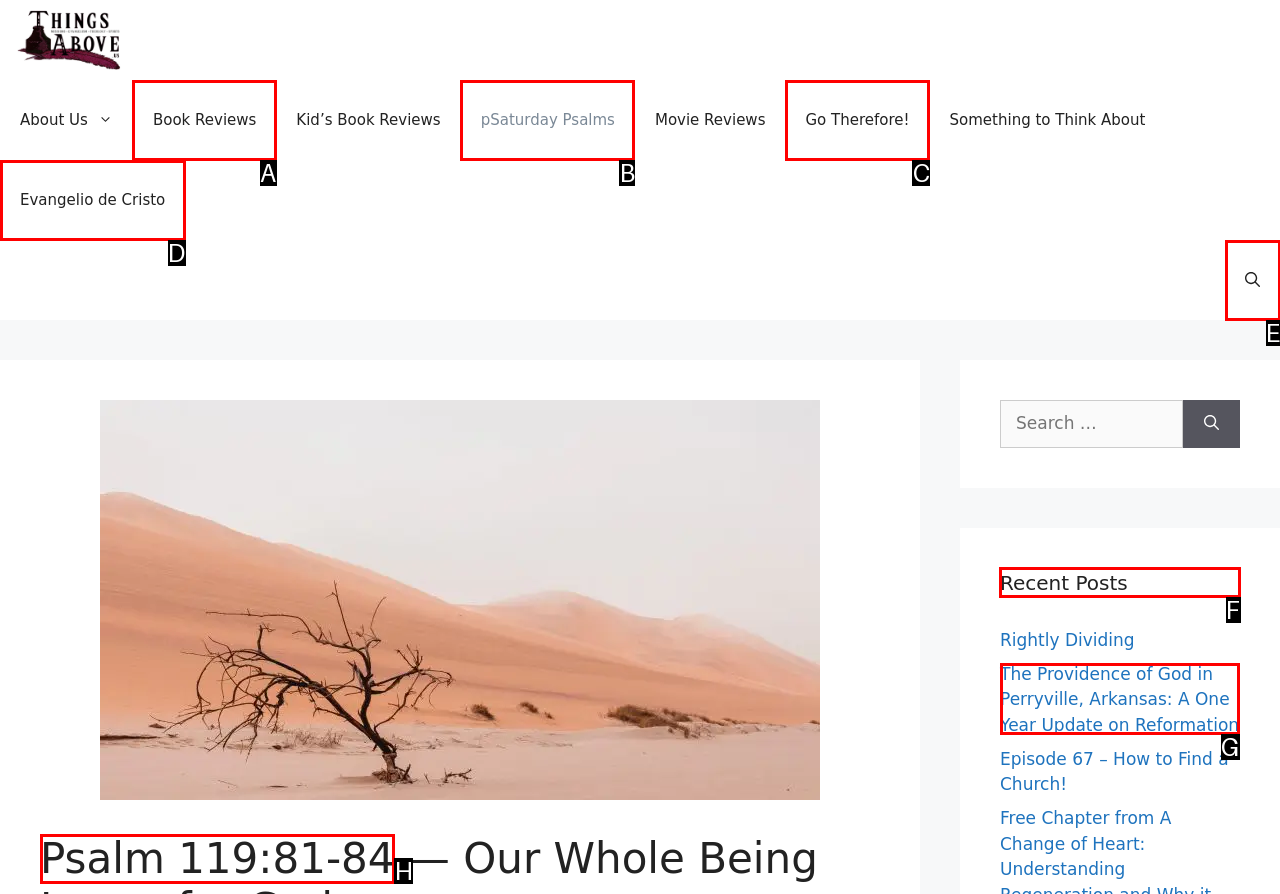Identify the correct option to click in order to complete this task: read Recent Posts
Answer with the letter of the chosen option directly.

F